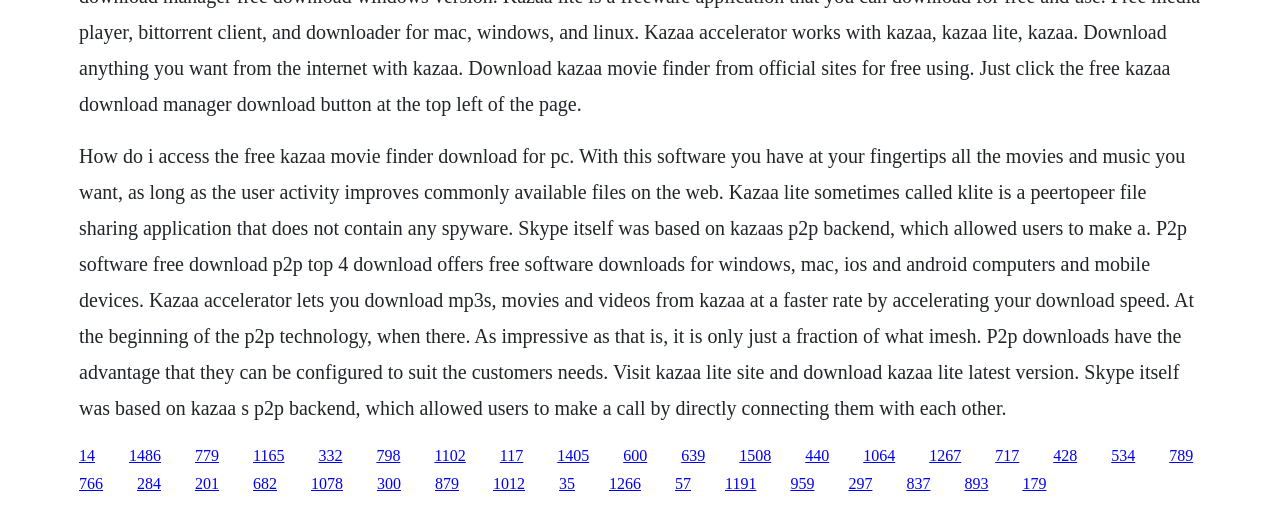Highlight the bounding box coordinates of the element you need to click to perform the following instruction: "Reply to Janet Dulin."

None